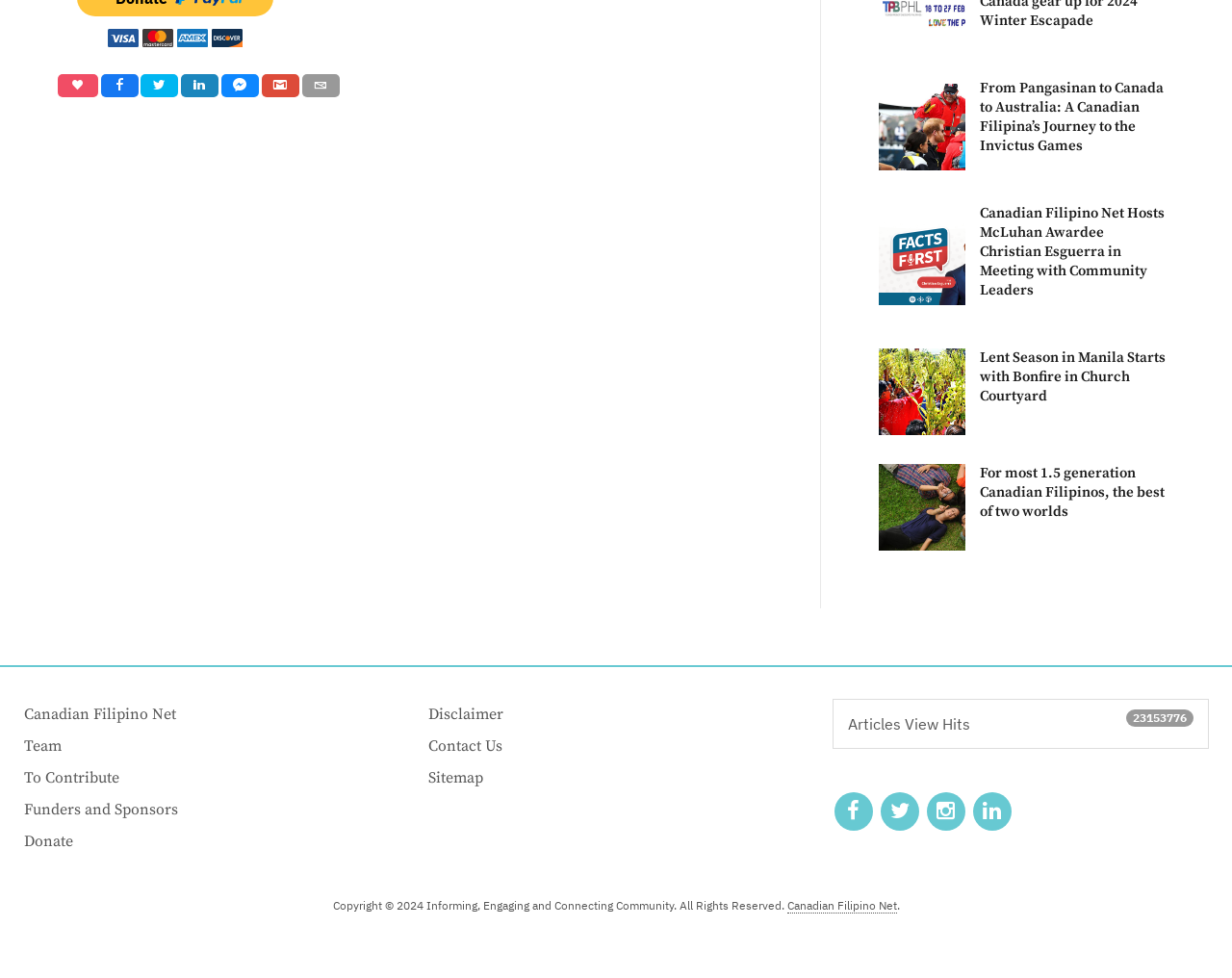Given the element description Team, specify the bounding box coordinates of the corresponding UI element in the format (top-left x, top-left y, bottom-right x, bottom-right y). All values must be between 0 and 1.

[0.019, 0.748, 0.05, 0.777]